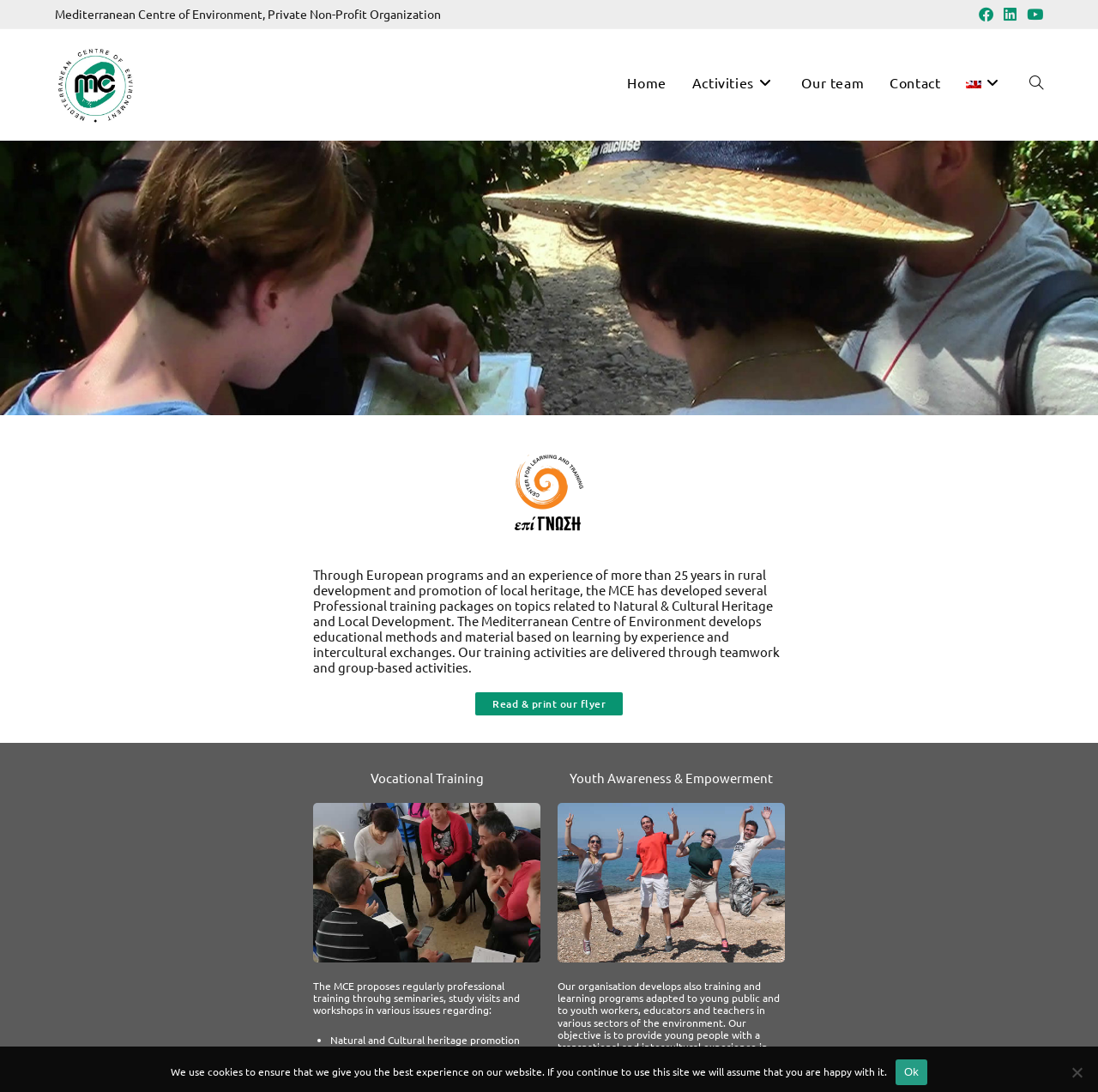Please specify the bounding box coordinates of the area that should be clicked to accomplish the following instruction: "Go to the Home page". The coordinates should consist of four float numbers between 0 and 1, i.e., [left, top, right, bottom].

[0.56, 0.036, 0.619, 0.115]